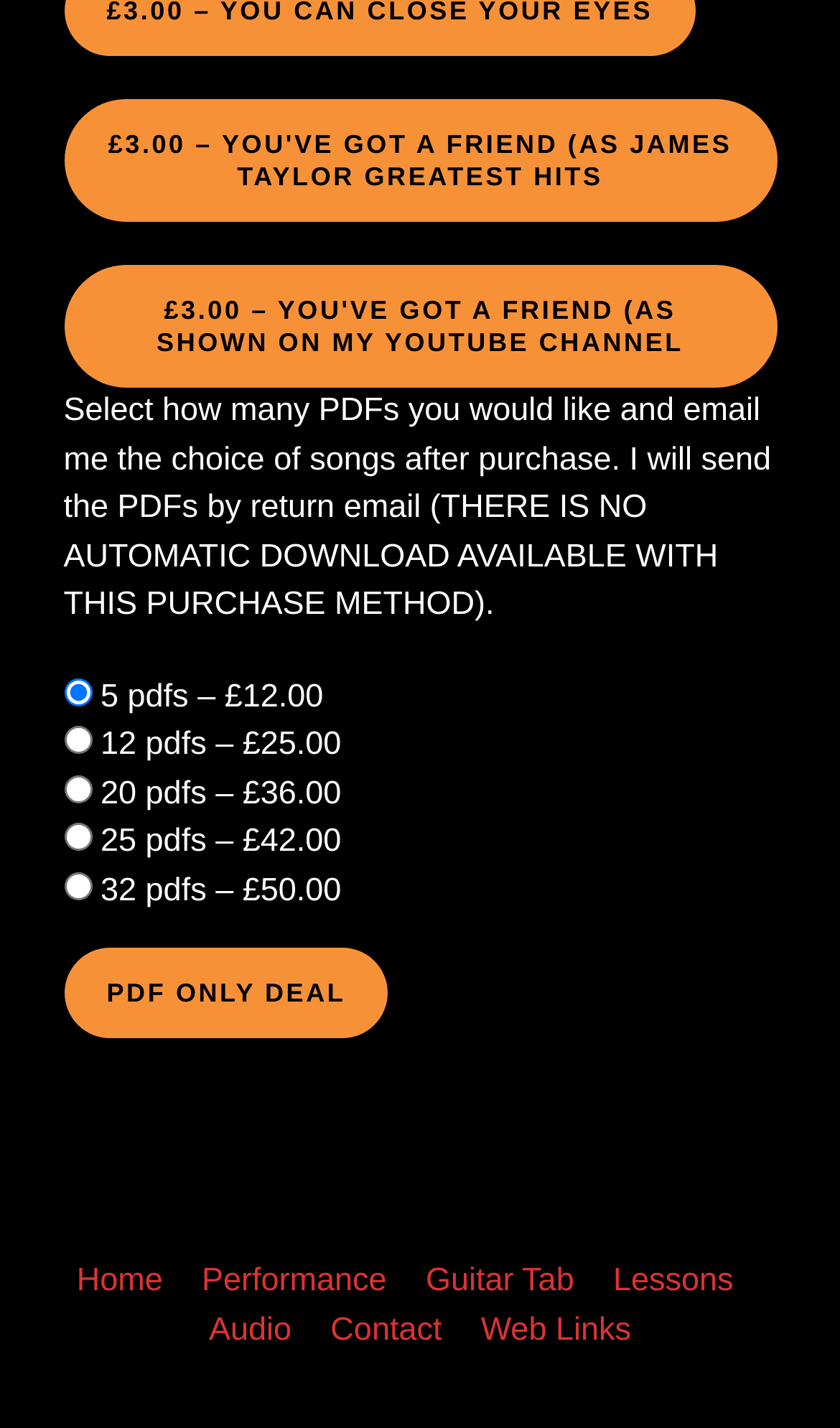Identify the bounding box for the described UI element: "Guitar Tab".

[0.507, 0.884, 0.683, 0.91]